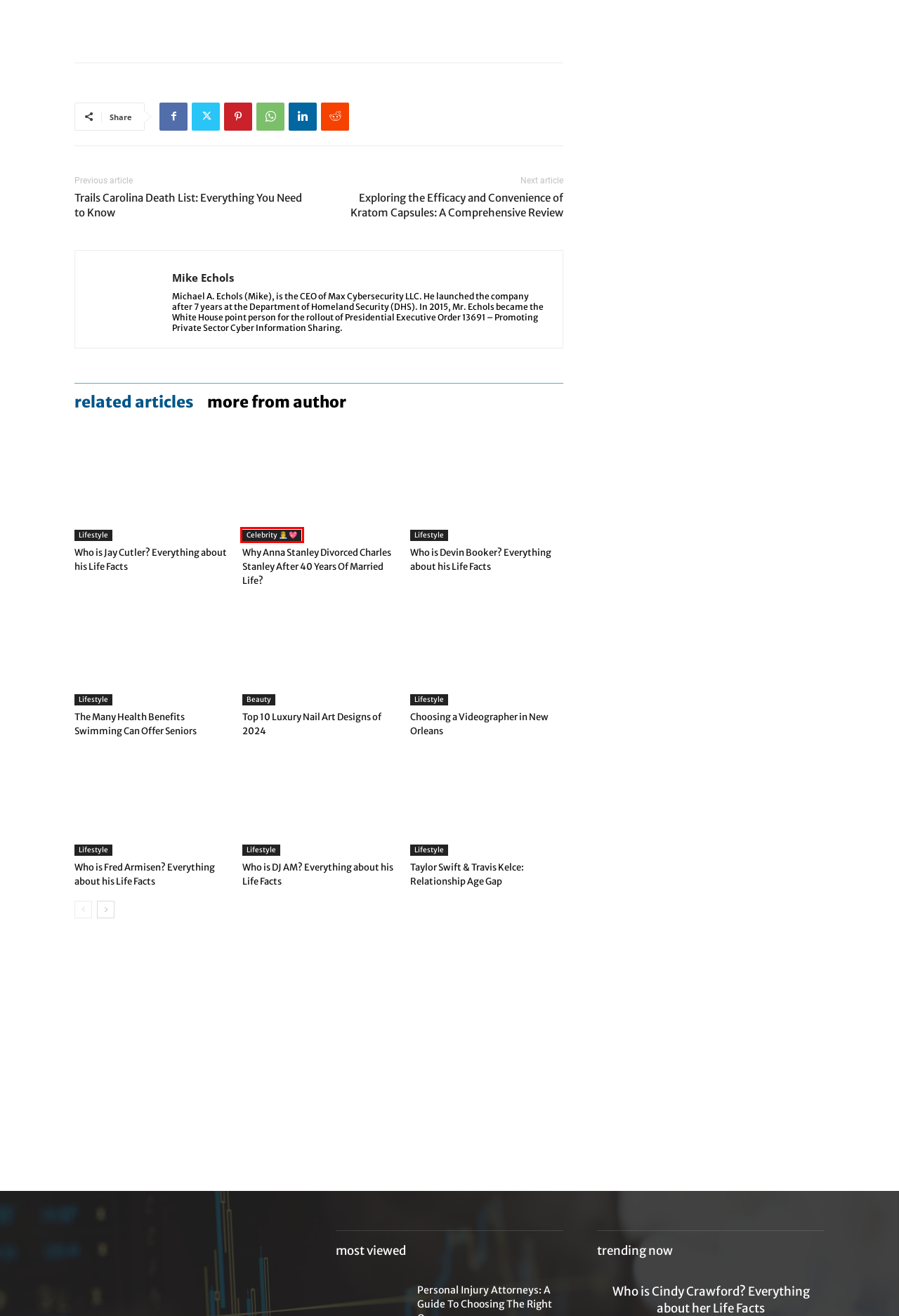You are given a screenshot depicting a webpage with a red bounding box around a UI element. Select the description that best corresponds to the new webpage after clicking the selected element. Here are the choices:
A. Celebrity 👸 💖 | Apzo Media
B. Who is Devin Booker? Everything about his Life Facts
C. Choosing a Videographer in New Orleans - ApzoMedia
D. Who is Fred Armisen? Everything about his Life Facts
E. The Many Health Benefits Swimming Can Offer Seniors
F. Taylor Swift & Travis Kelce: Relationship Age Gap
G. Who is DJ AM? Everything about his Life Facts
H. Mike Echols, Author at Apzo Media

A